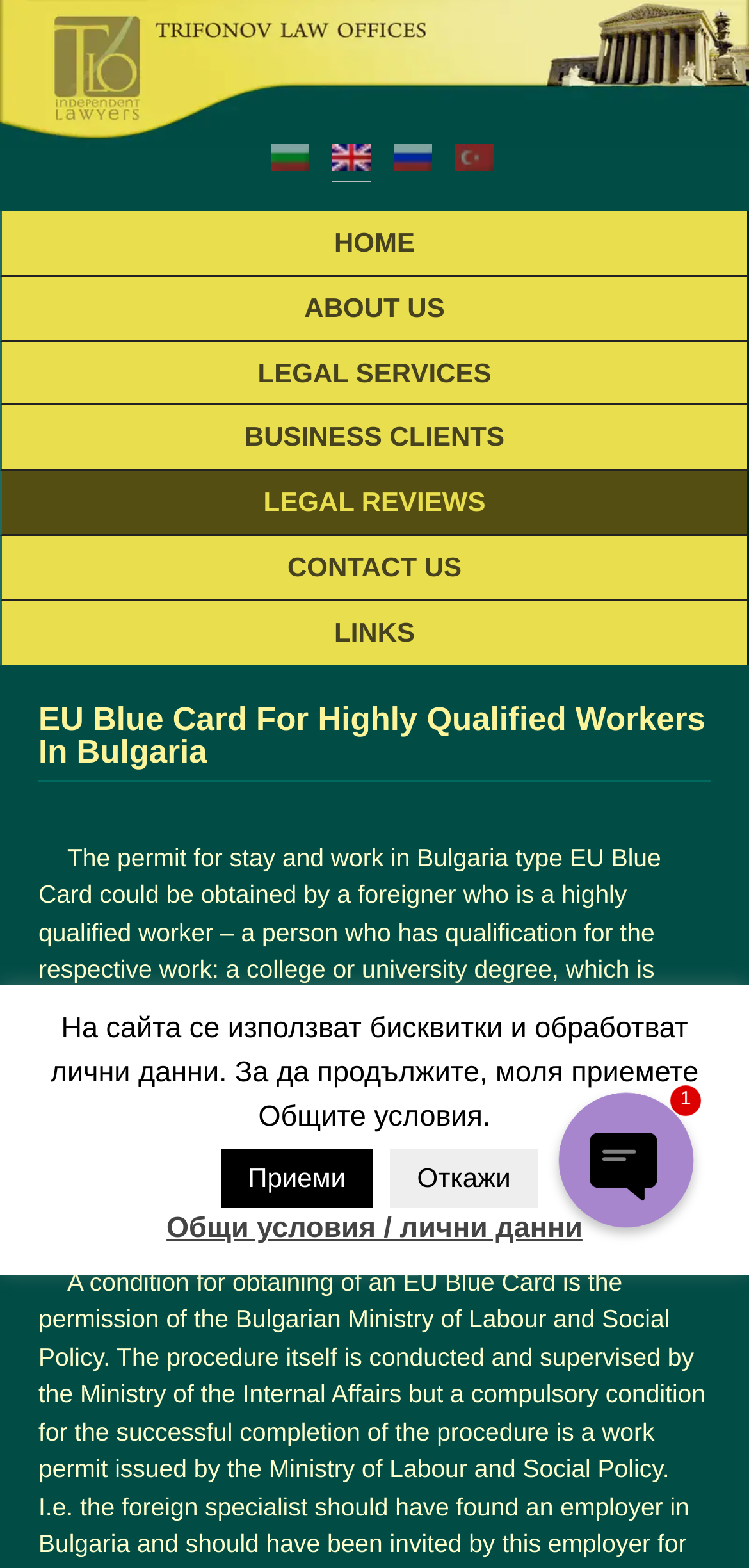Please specify the bounding box coordinates in the format (top-left x, top-left y, bottom-right x, bottom-right y), with all values as floating point numbers between 0 and 1. Identify the bounding box of the UI element described by: ABOUT US

[0.003, 0.176, 0.997, 0.216]